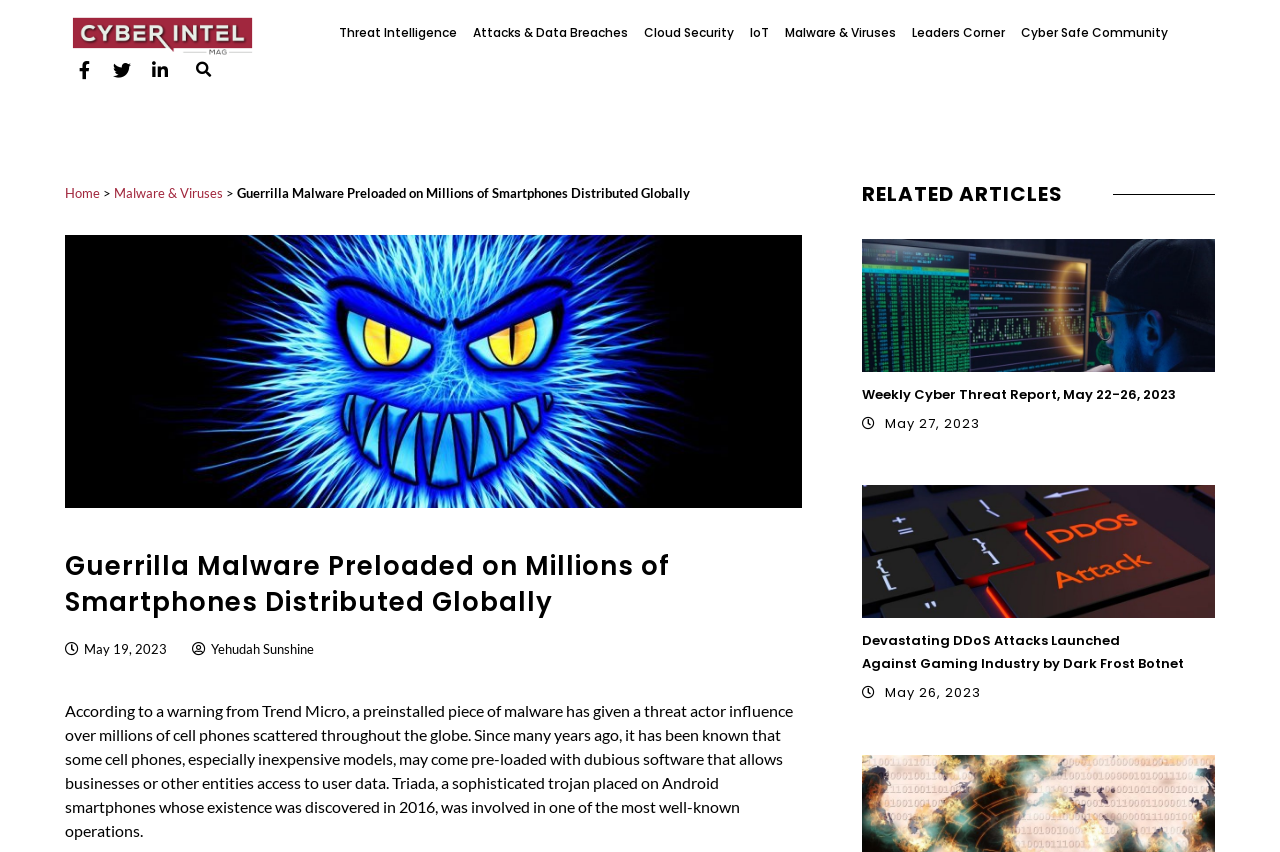Respond to the following question with a brief word or phrase:
How many social media links are available on this webpage?

3